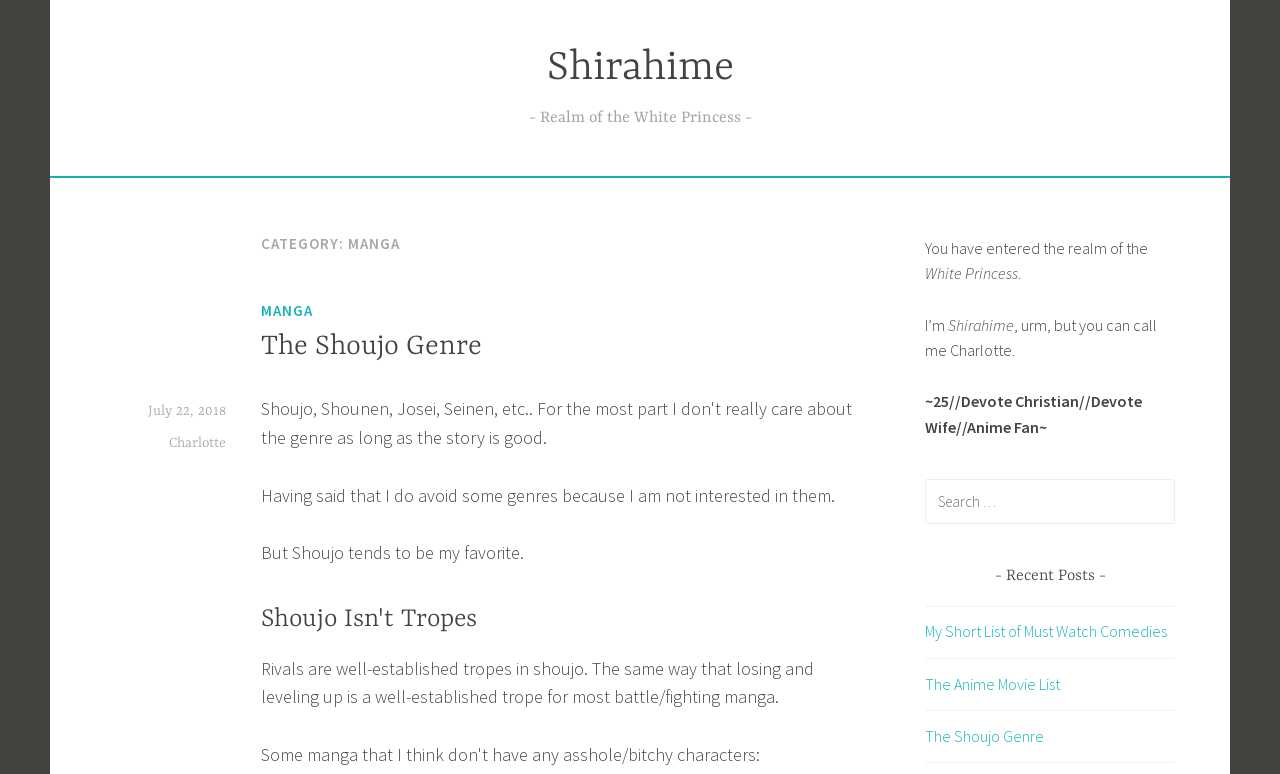Please identify the bounding box coordinates of the clickable area that will fulfill the following instruction: "View the 'The Shoujo Genre' page". The coordinates should be in the format of four float numbers between 0 and 1, i.e., [left, top, right, bottom].

[0.204, 0.428, 0.377, 0.469]